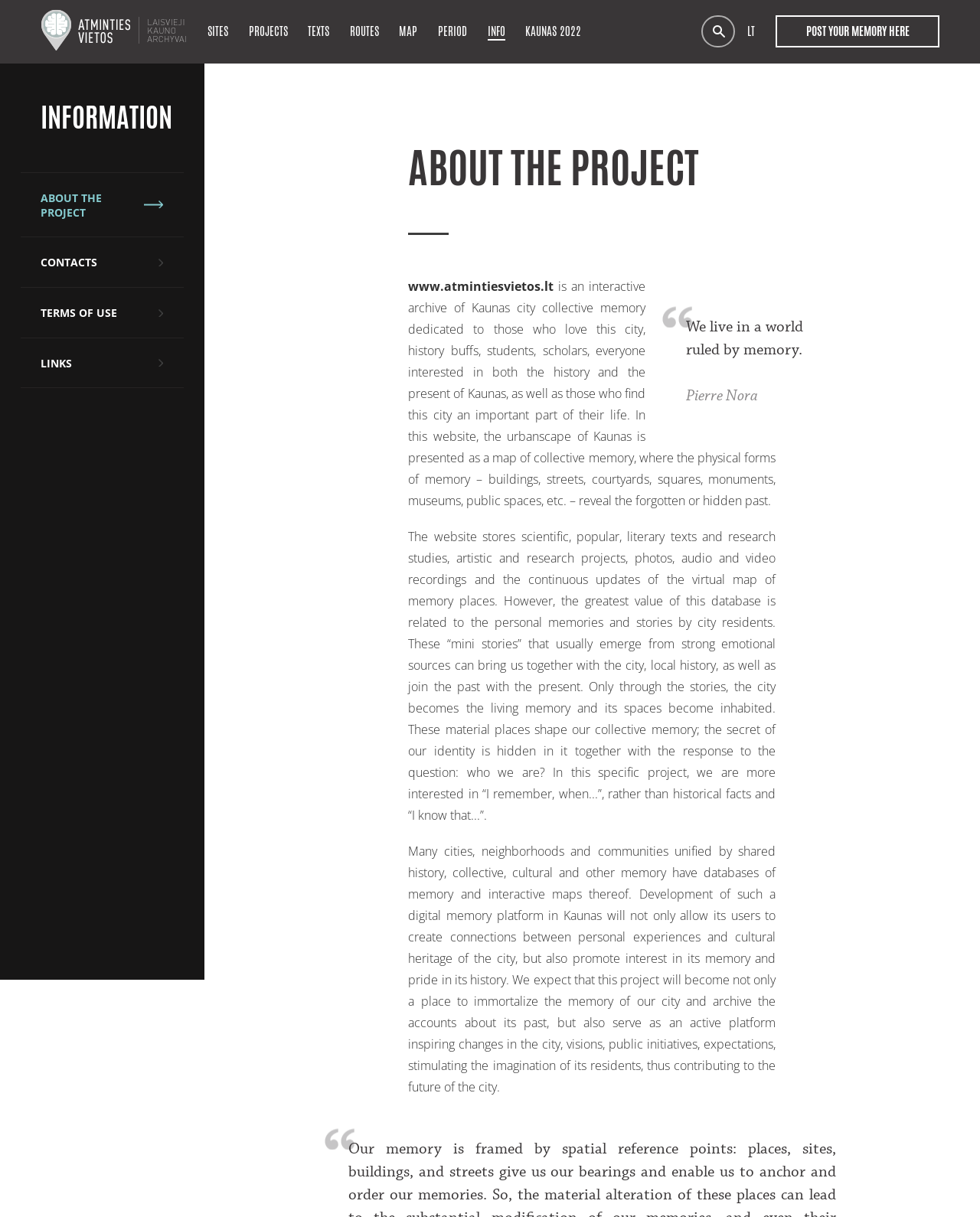What is the expected outcome of the project?
Please provide a detailed and comprehensive answer to the question.

The webpage states that the project is expected to 'promote interest in its memory and pride in its history' and to 'contribute to the future of the city'.